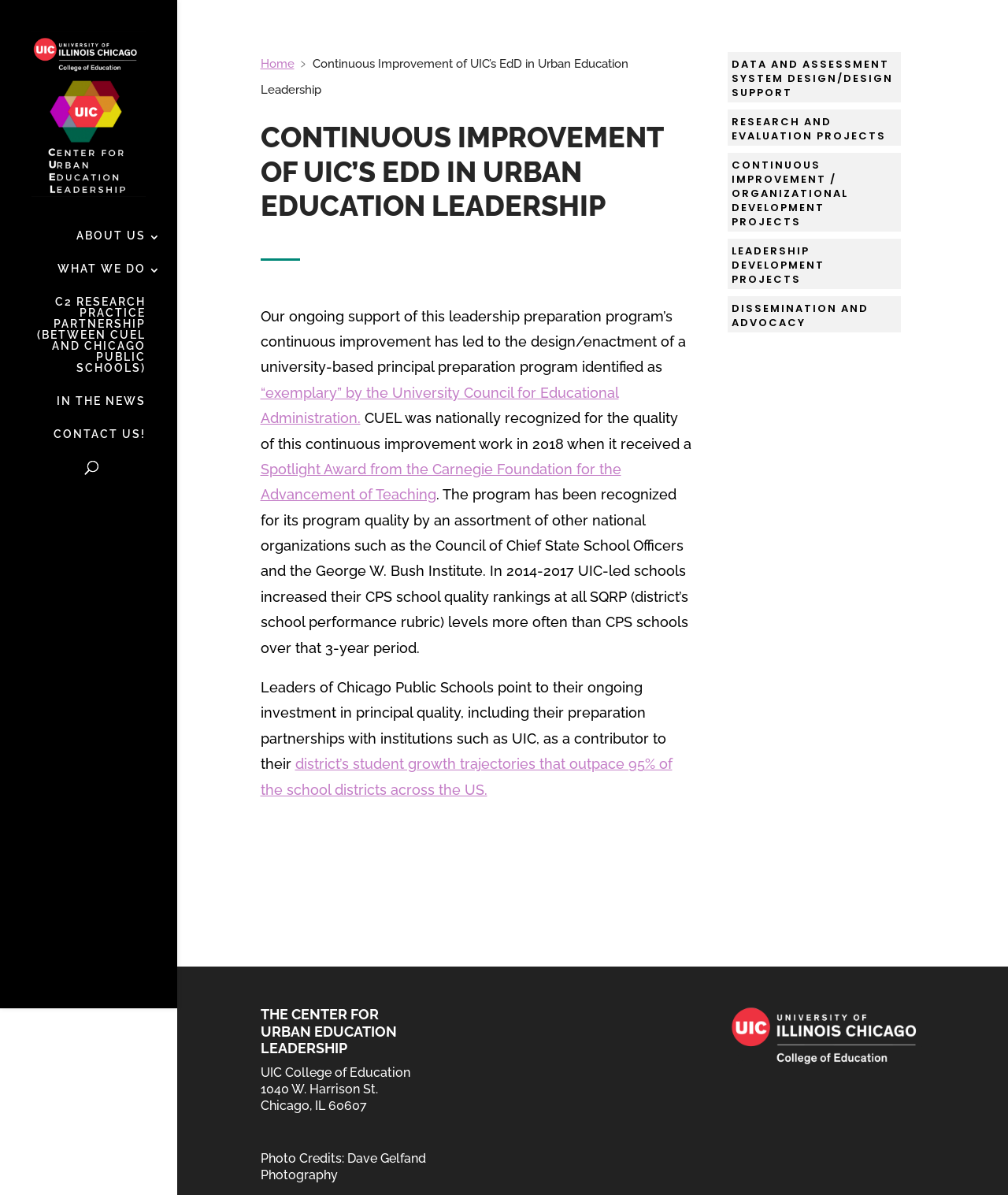What is the name of the center?
Please provide an in-depth and detailed response to the question.

The name of the center can be found in the top-left corner of the webpage, where it is written as 'Center for Urban Education Leadership' with an image next to it.